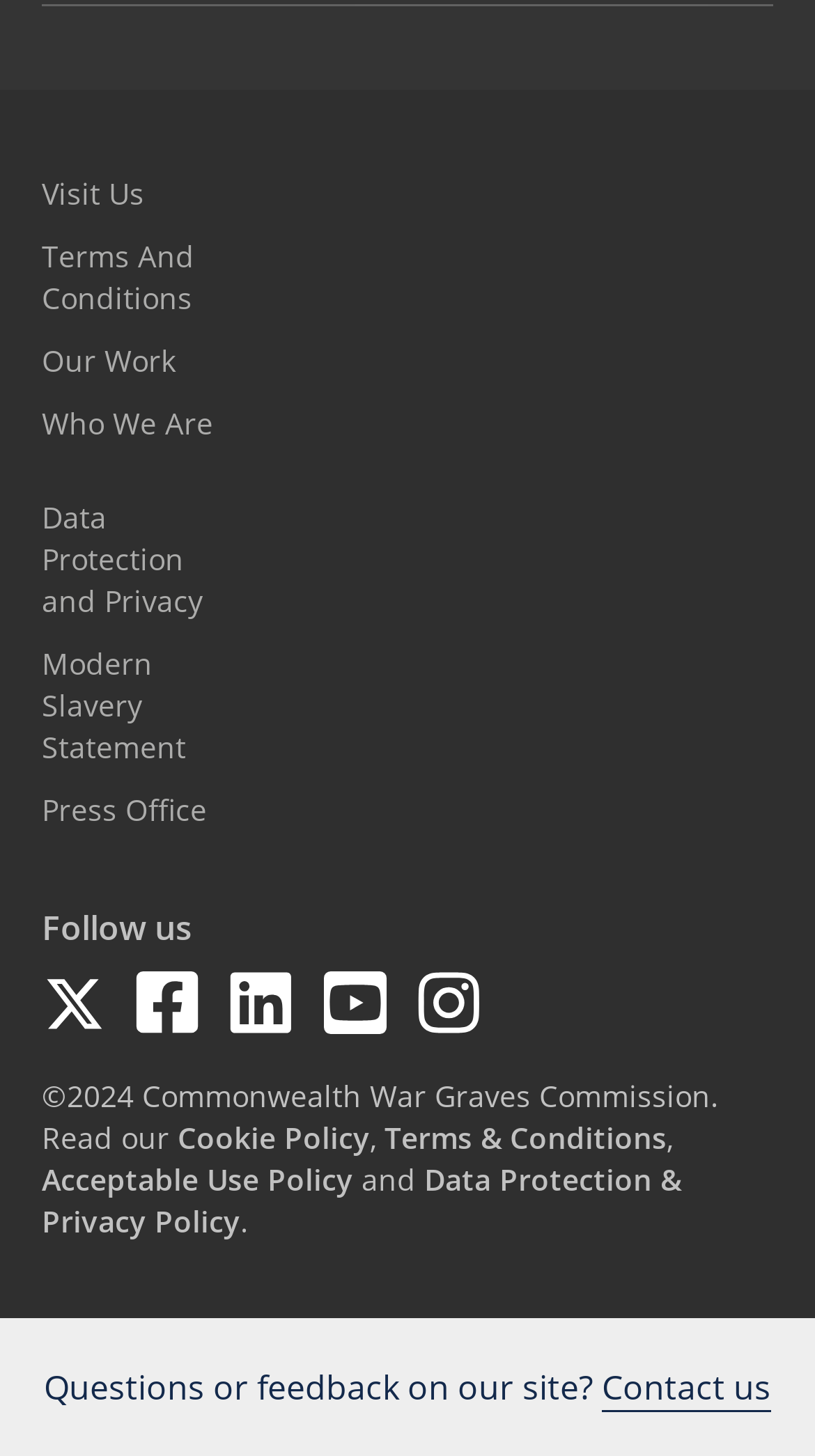What is the purpose of the 'Contact us' link?
Please respond to the question with as much detail as possible.

I inferred this answer by looking at the text adjacent to the 'Contact us' link, which states 'Questions or feedback on our site?'. This suggests that the 'Contact us' link is intended for users to provide feedback or ask questions about the webpage.